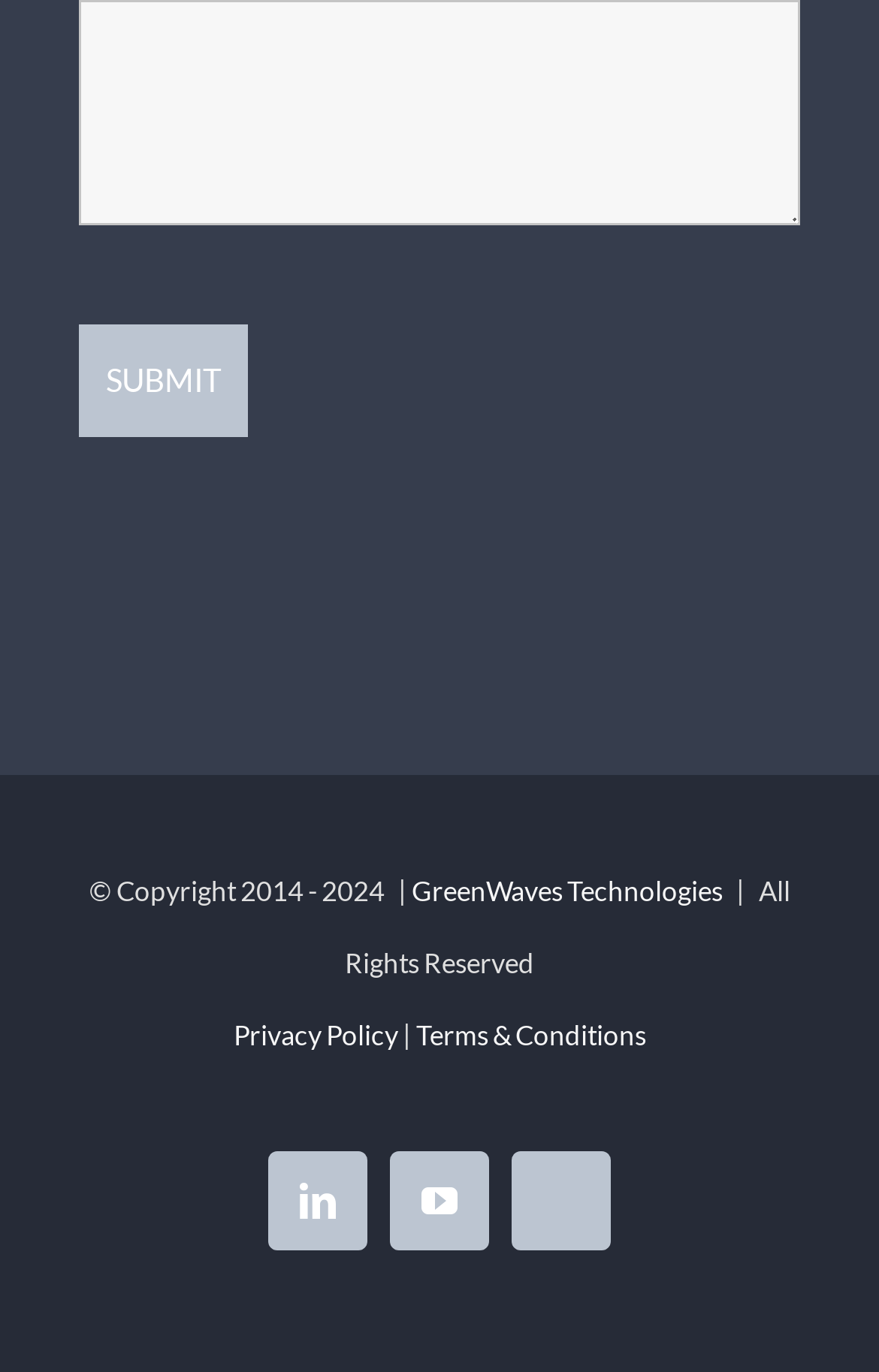How many social media links are there?
Please respond to the question with a detailed and informative answer.

I looked at the bottom of the webpage and found three social media links: LinkedIn, YouTube, and Twitter. These links are represented by their respective icons.